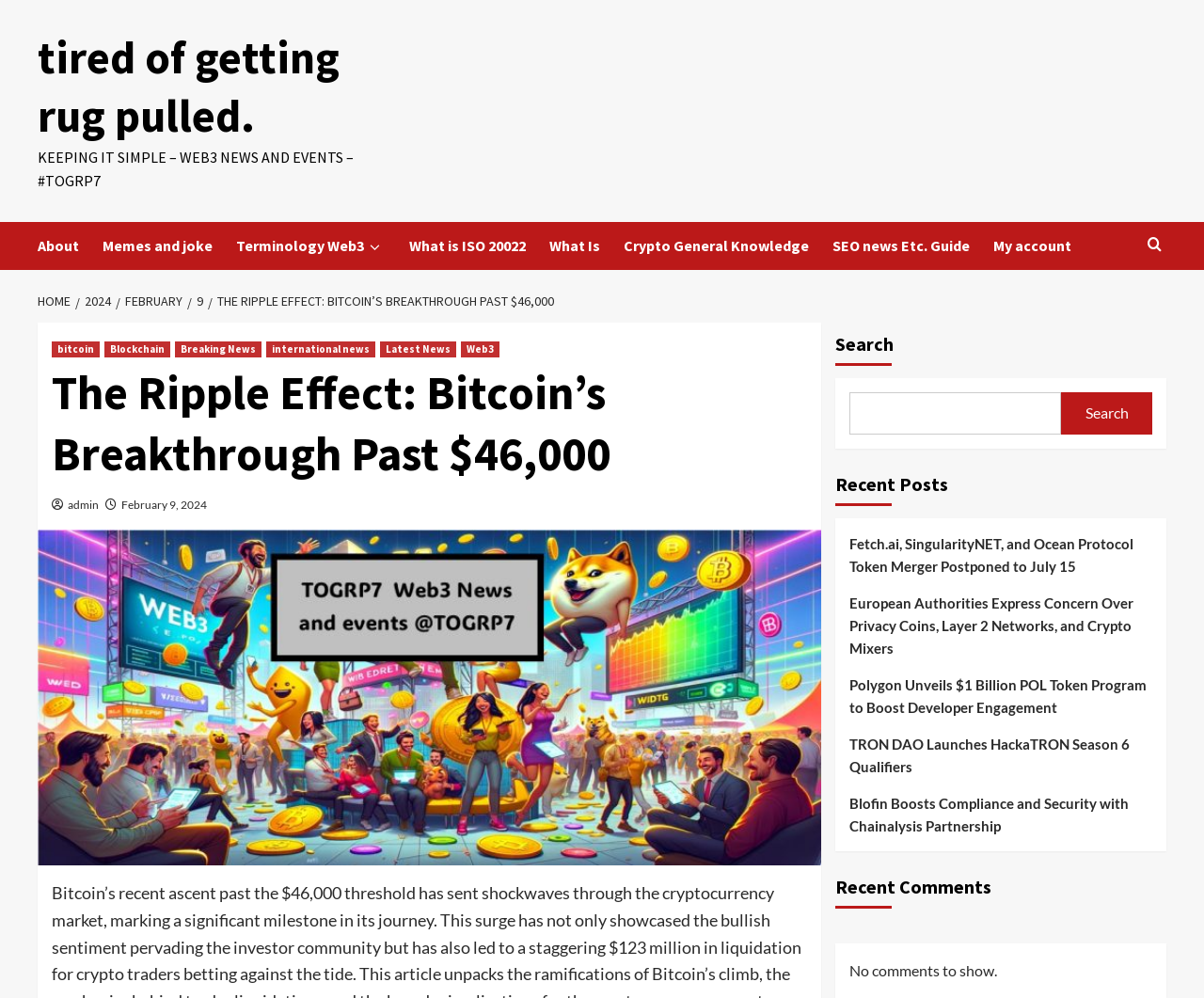Provide the bounding box coordinates for the UI element that is described by this text: "Home". The coordinates should be in the form of four float numbers between 0 and 1: [left, top, right, bottom].

[0.031, 0.293, 0.062, 0.31]